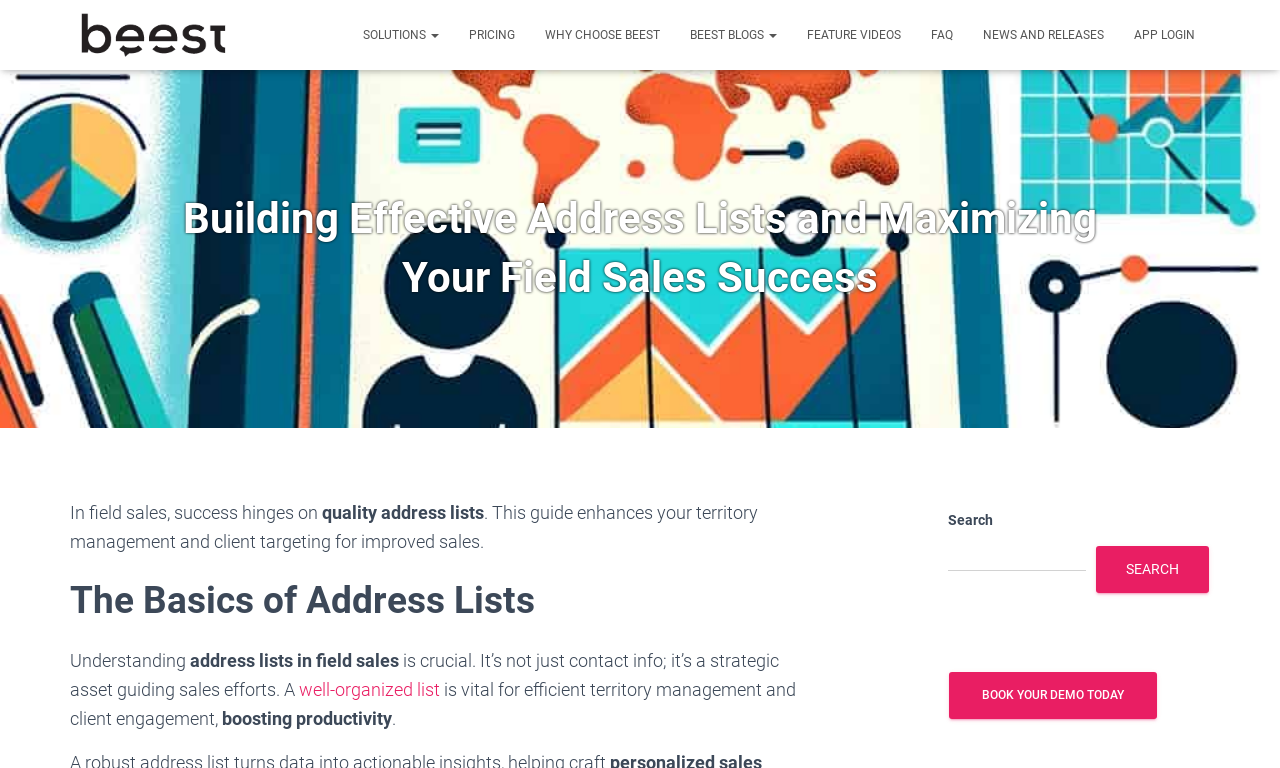Carefully observe the image and respond to the question with a detailed answer:
What is the call-to-action button?

The call-to-action button is 'BOOK YOUR DEMO TODAY', which is a link located at the bottom of the webpage, encouraging users to take action.